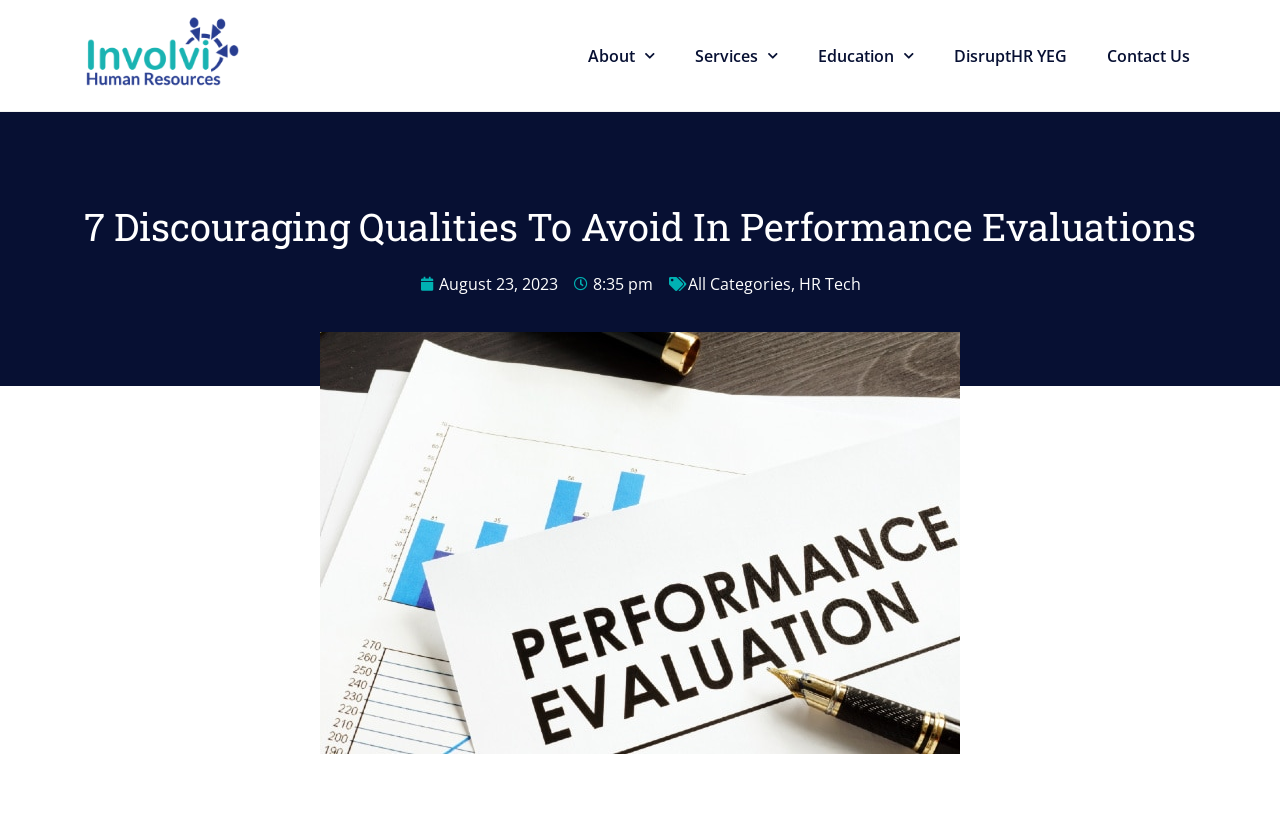Identify the bounding box coordinates of the element that should be clicked to fulfill this task: "Click on the 'About' menu". The coordinates should be provided as four float numbers between 0 and 1, i.e., [left, top, right, bottom].

[0.444, 0.039, 0.527, 0.095]